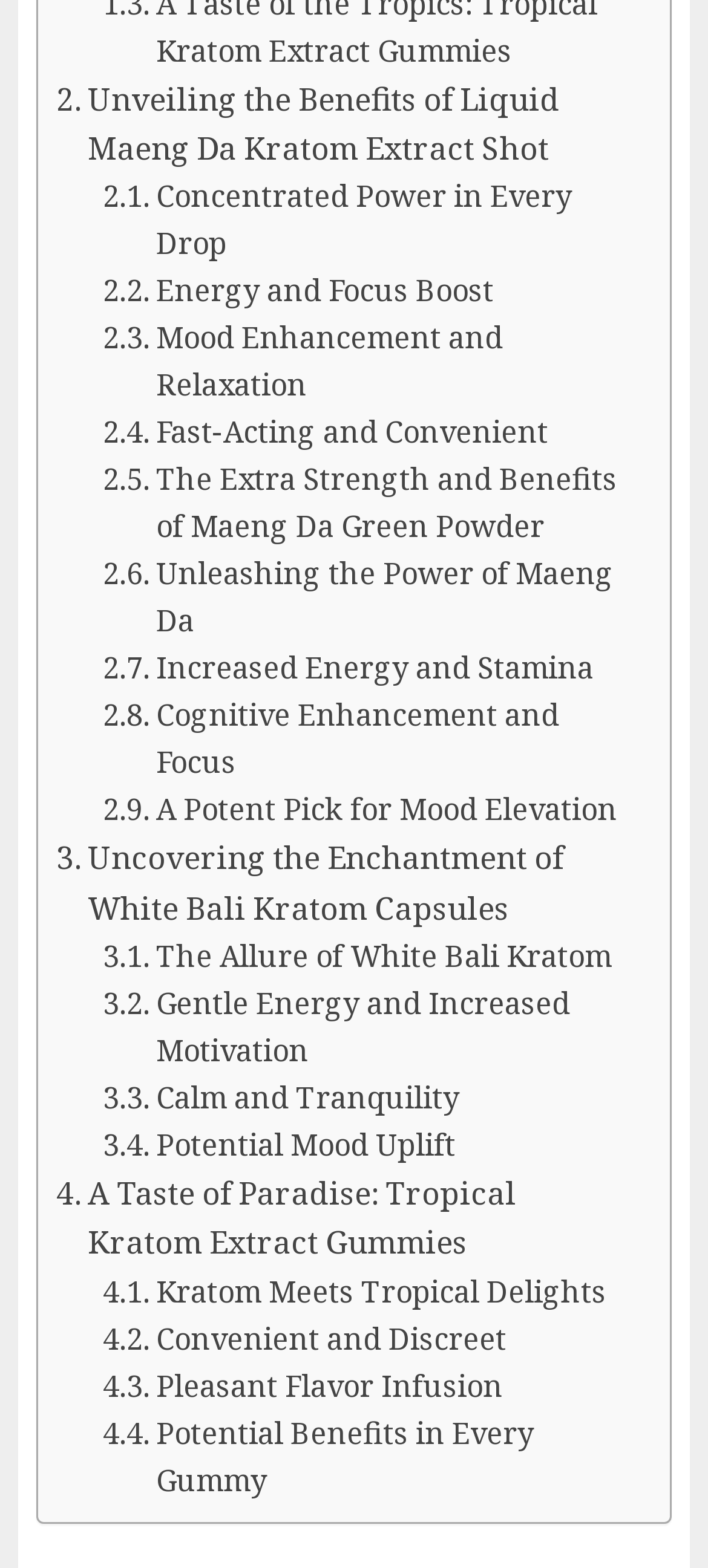Please find the bounding box coordinates for the clickable element needed to perform this instruction: "Taste the tropical delights of Kratom Extract Gummies".

[0.079, 0.745, 0.895, 0.808]